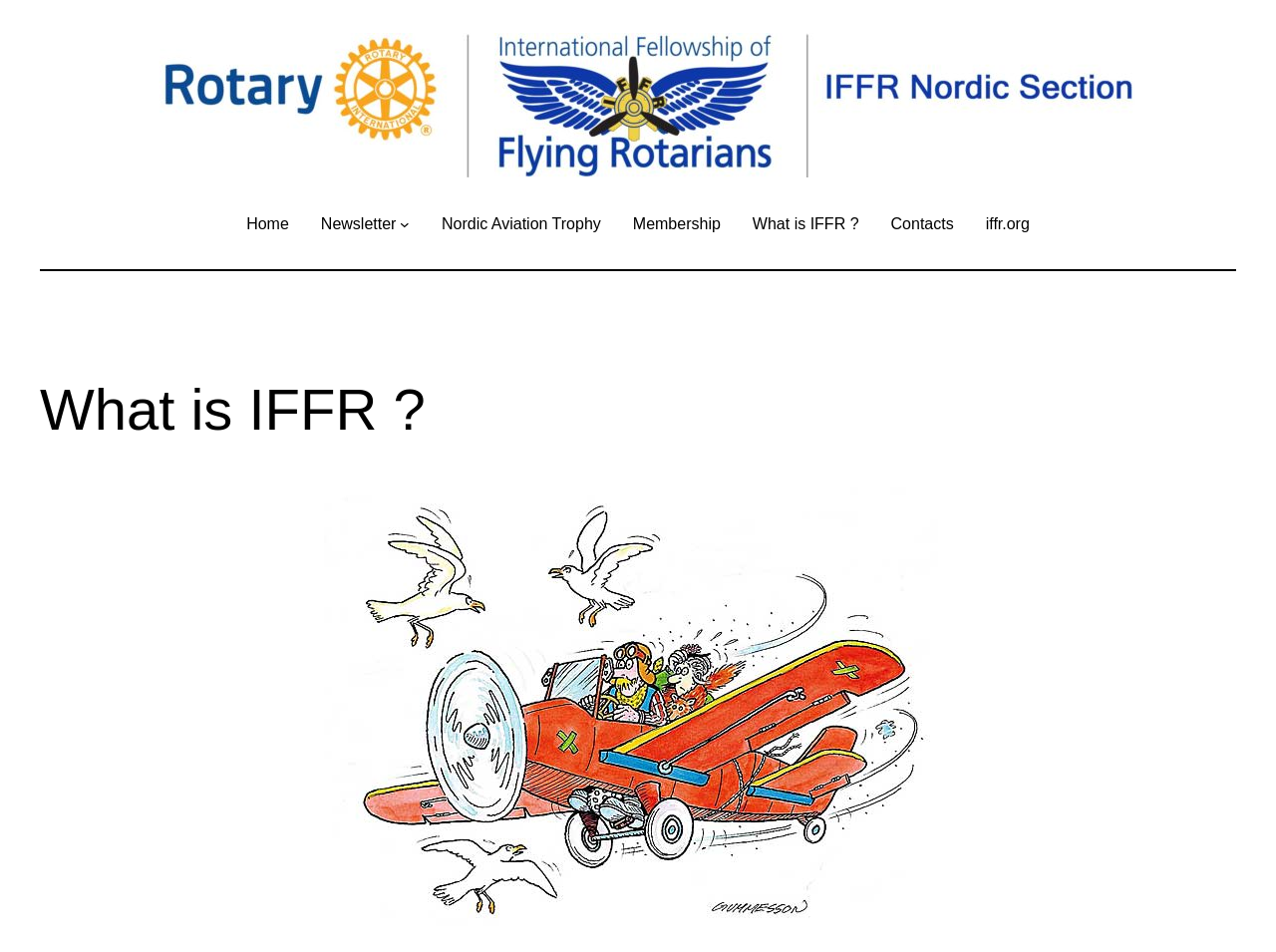Identify the bounding box coordinates for the UI element that matches this description: "What is IFFR ?".

[0.59, 0.222, 0.673, 0.249]